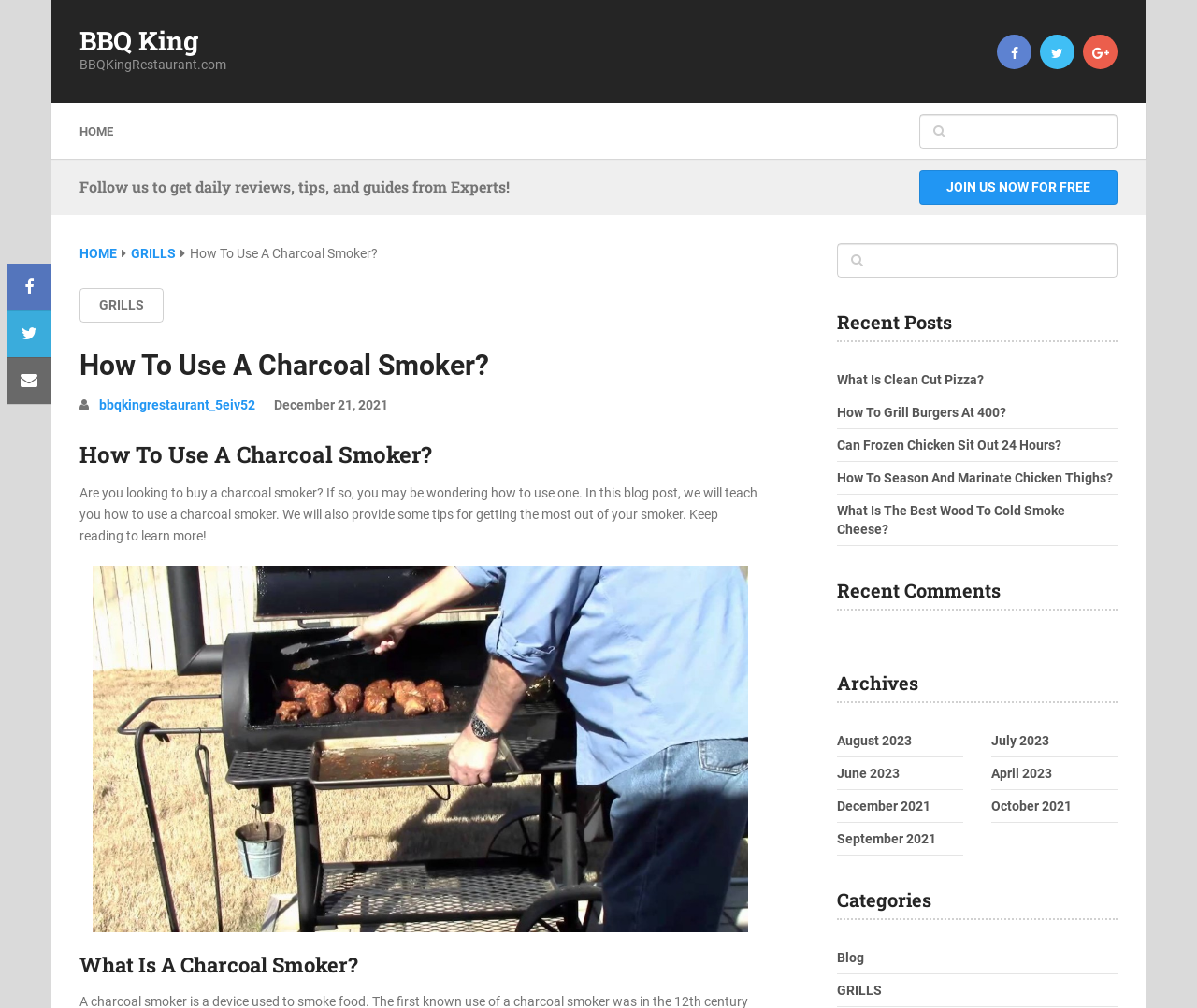Please identify the bounding box coordinates of the region to click in order to complete the given instruction: "Check out recent posts". The coordinates should be four float numbers between 0 and 1, i.e., [left, top, right, bottom].

[0.699, 0.31, 0.934, 0.34]